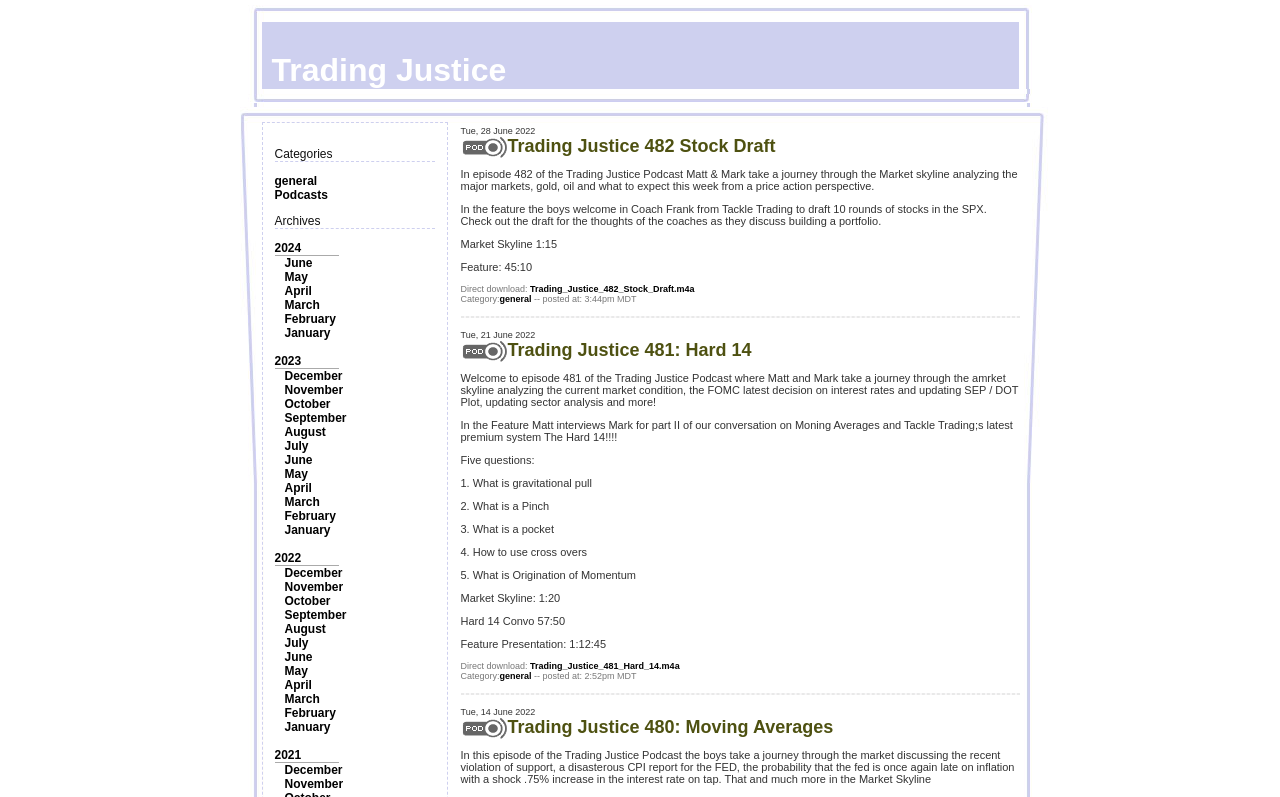Can you find the bounding box coordinates for the element to click on to achieve the instruction: "Click on the 'general' category"?

[0.214, 0.218, 0.248, 0.236]